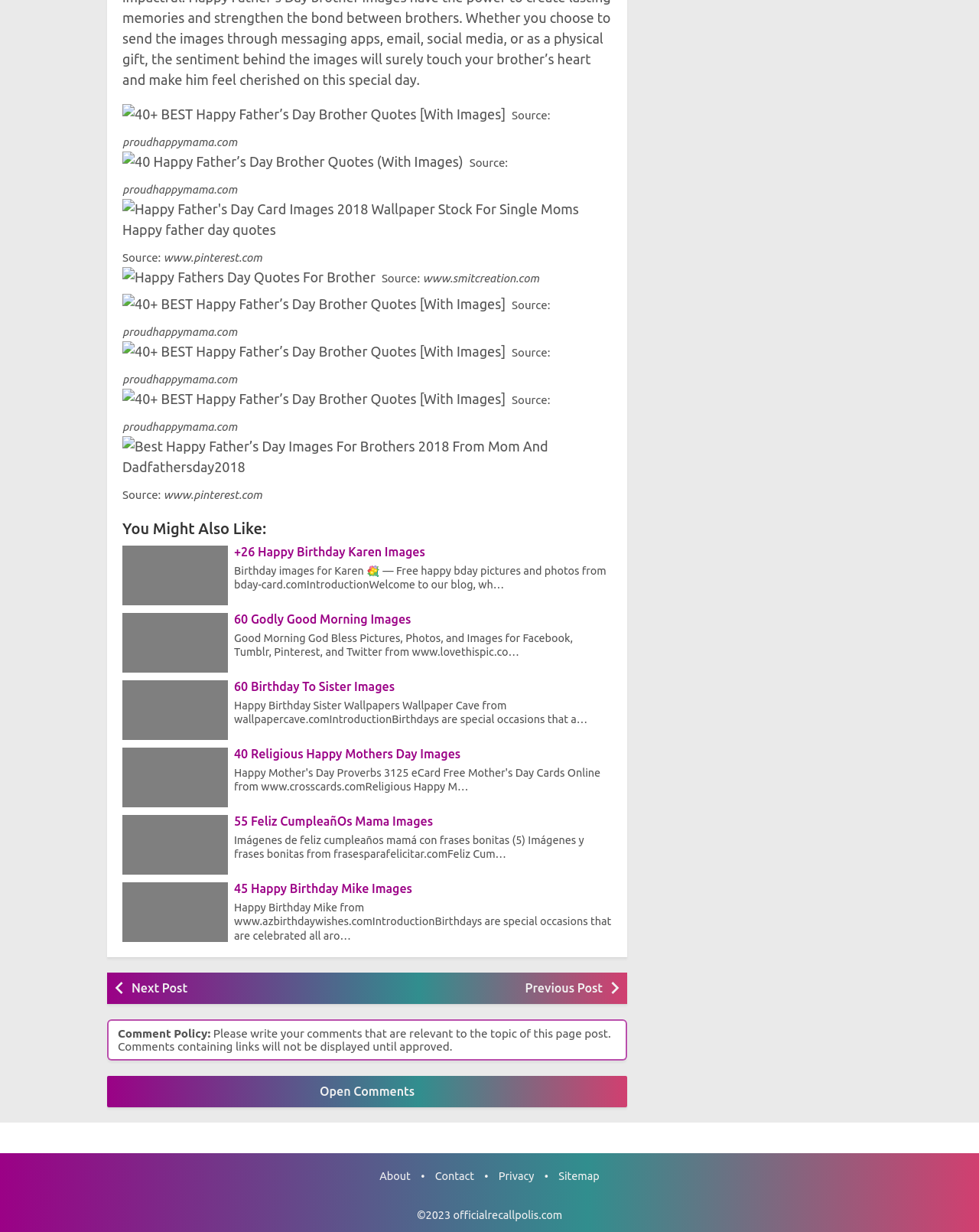Please specify the bounding box coordinates of the element that should be clicked to execute the given instruction: 'Visit the 'About' page'. Ensure the coordinates are four float numbers between 0 and 1, expressed as [left, top, right, bottom].

[0.388, 0.949, 0.419, 0.959]